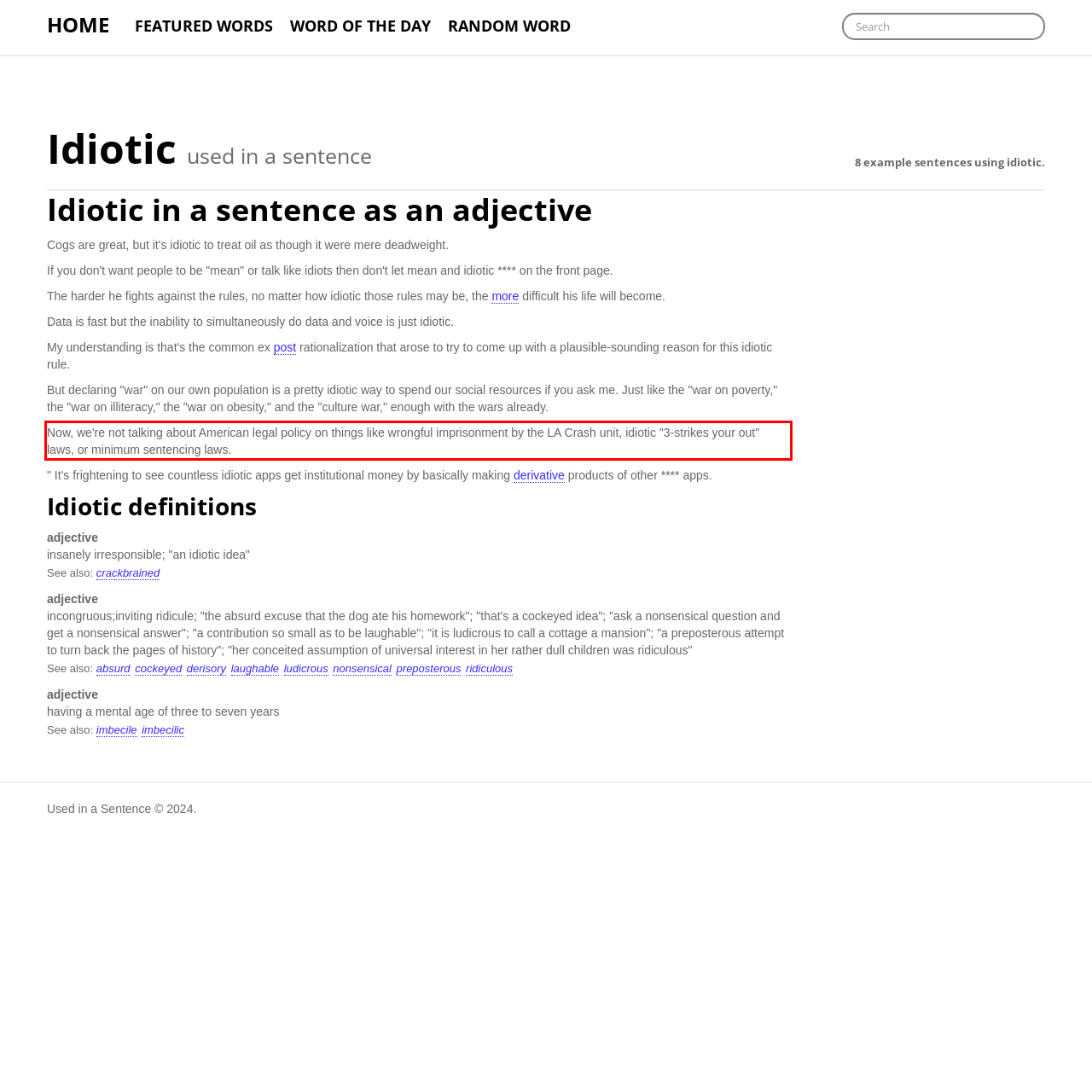You are provided with a screenshot of a webpage that includes a red bounding box. Extract and generate the text content found within the red bounding box.

Now, we're not talking about American legal policy on things like wrongful imprisonment by the LA Crash unit, idiotic "3-strikes your out" laws, or minimum sentencing laws.